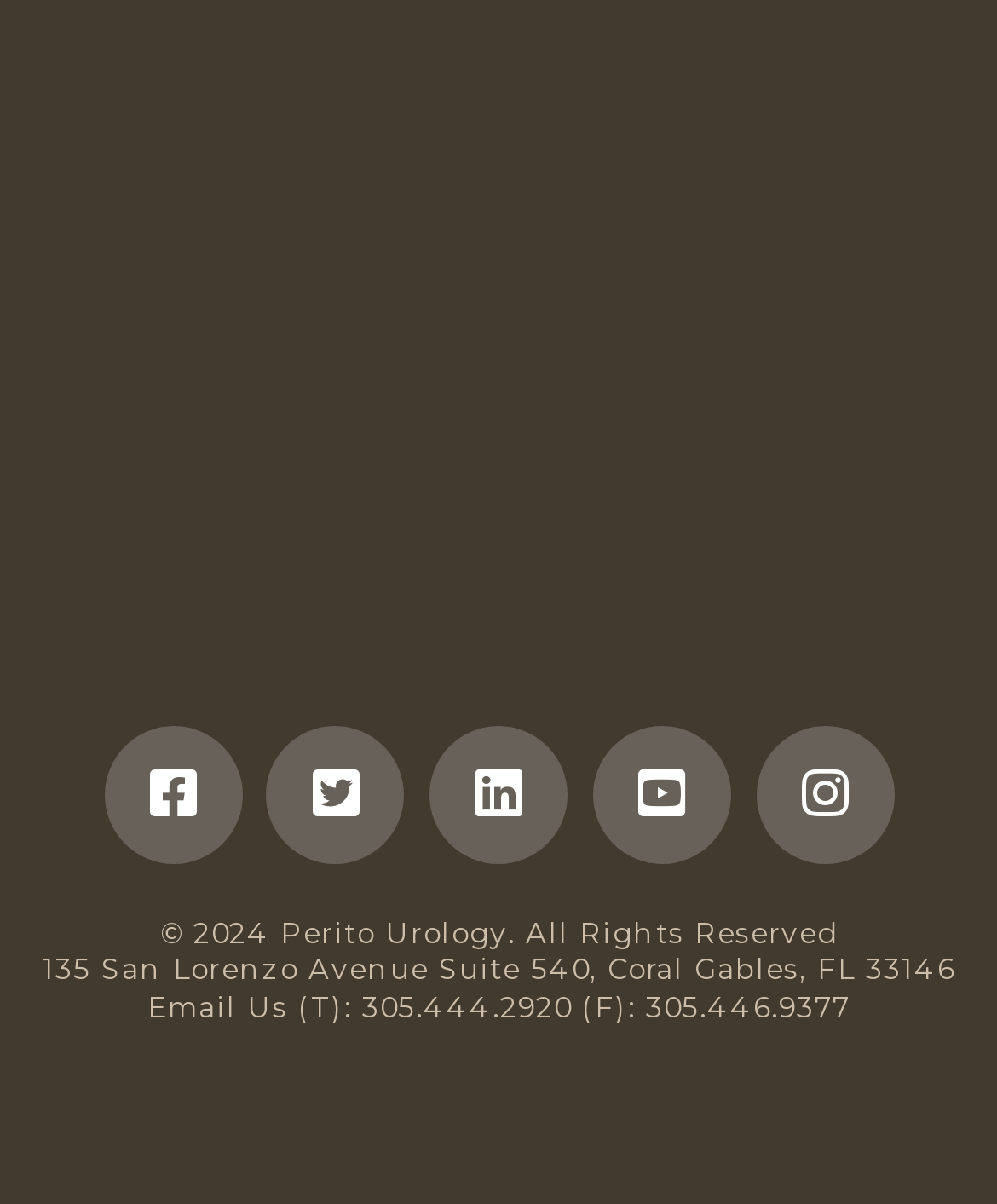What is the copyright year of Perito Urology's website?
Based on the screenshot, provide your answer in one word or phrase.

2024